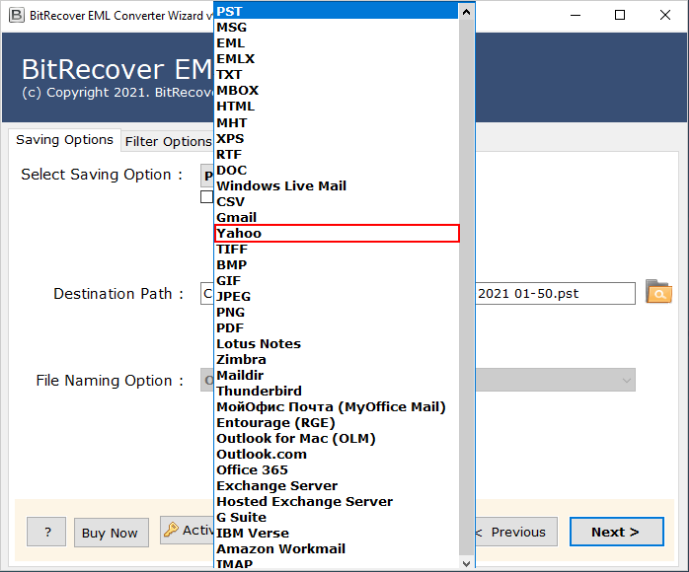Provide your answer in one word or a succinct phrase for the question: 
Is the interface user-friendly?

Yes